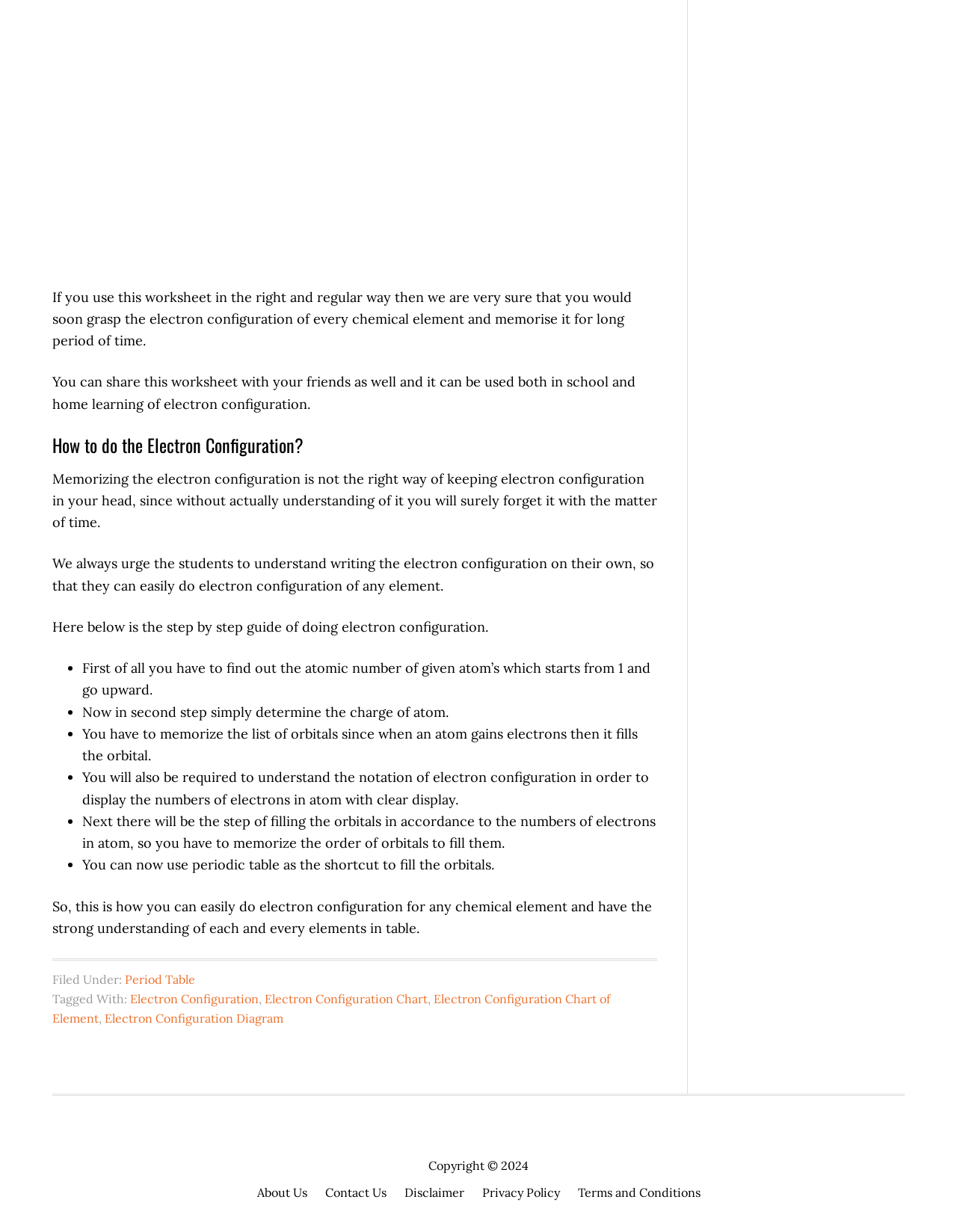What is the purpose of this worksheet?
Kindly answer the question with as much detail as you can.

The worksheet is intended to help students learn and memorize the electron configuration of chemical elements. The text on the webpage explains that using the worksheet in the right way can help students grasp the electron configuration of every chemical element and memorize it for a long period of time.